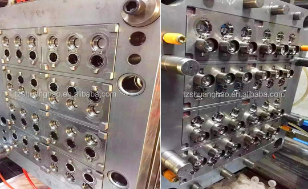Provide a rich and detailed narrative of the image.

The image showcases a detailed view of a sophisticated plastic injection molding machine, specifically designed for creating bottle cap molds. This multi-cavity mold features an intricate arrangement of cavities and channels, optimized for efficiency in production. The design highlights precision engineering with several openings for injection points, ensuring uniform distribution of the molten plastic into each cavity. This manufacturing tool exemplifies the advanced technology used in producing high-quality plastic components for various industries, illustrating the capabilities of modern mold making.